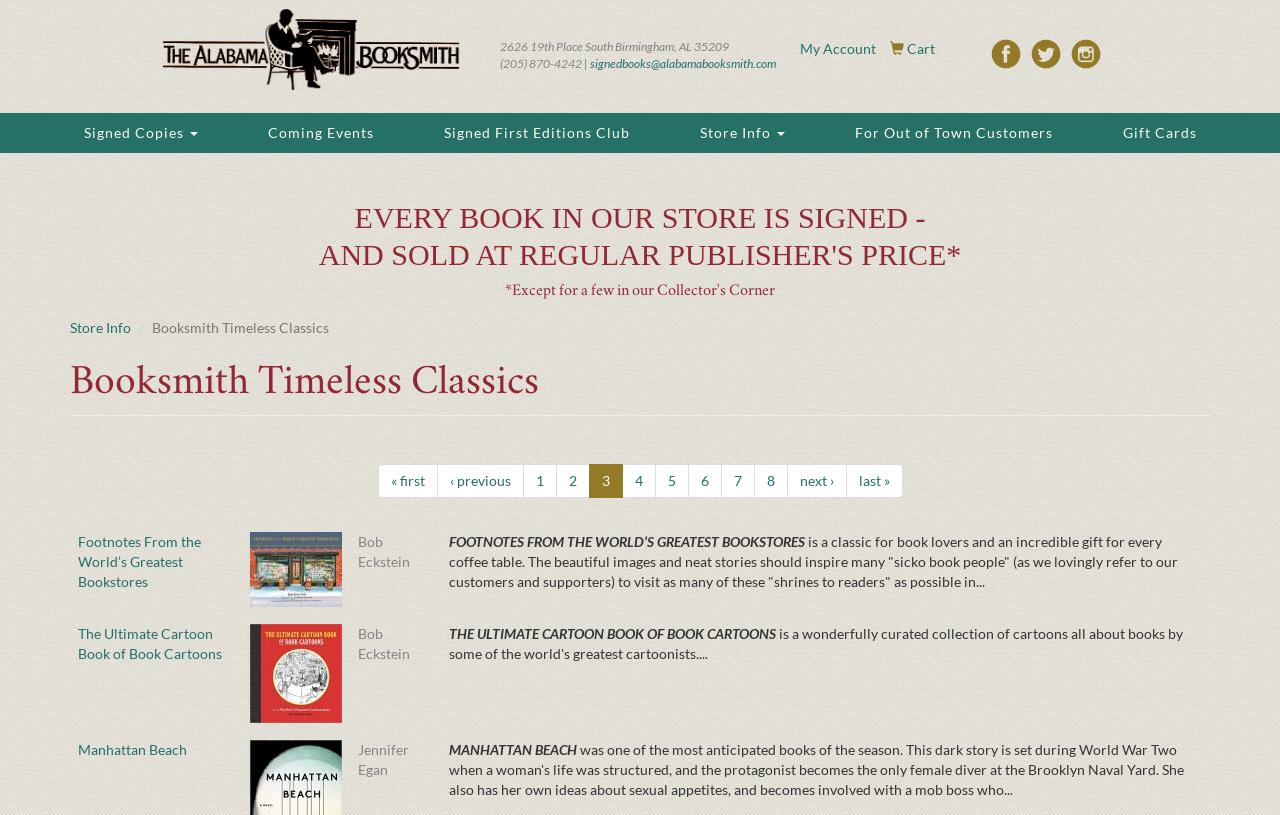Select the bounding box coordinates of the element I need to click to carry out the following instruction: "Go to 'Store Info'".

[0.055, 0.392, 0.102, 0.413]